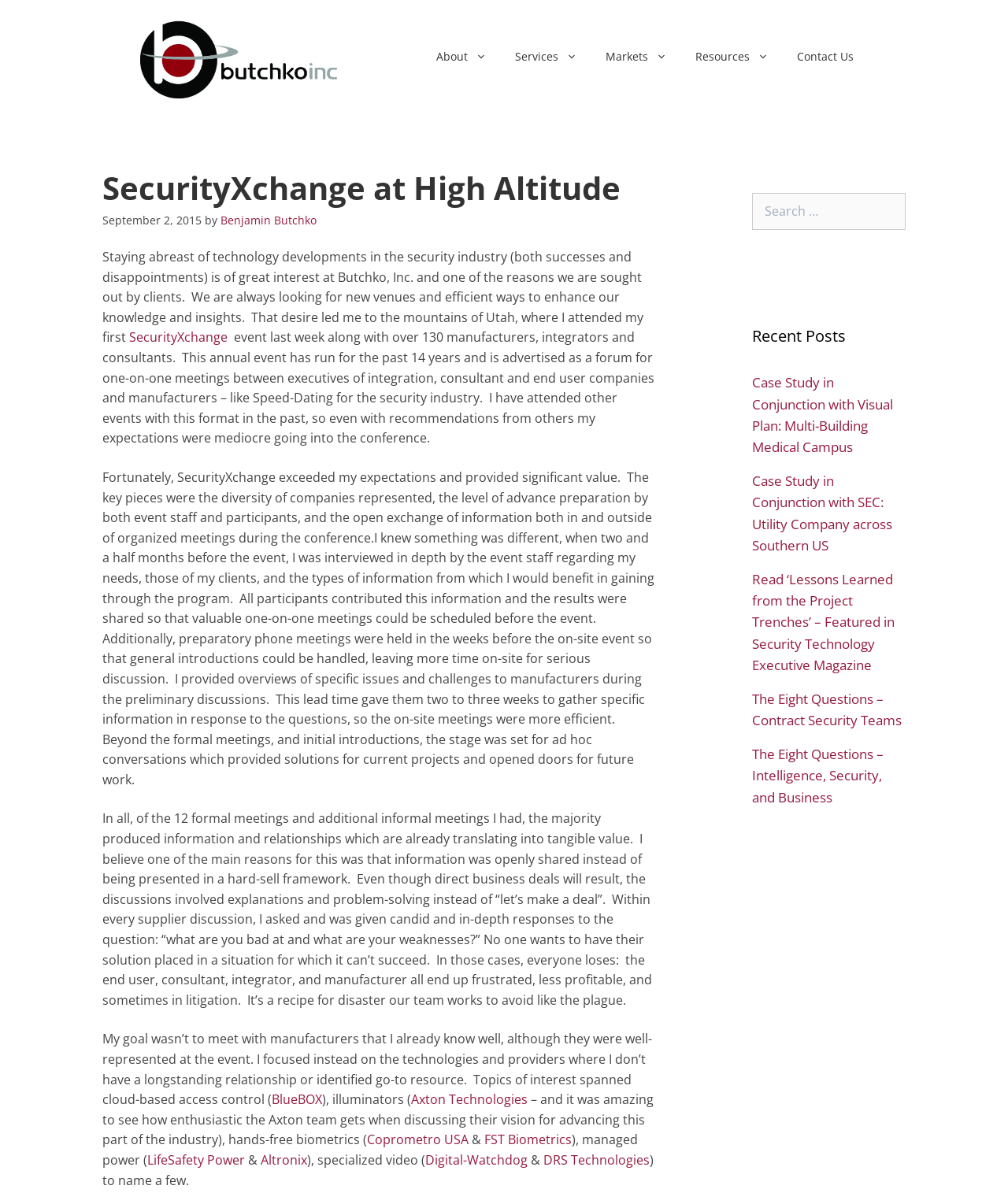How many recent posts are listed on the webpage?
Use the information from the screenshot to give a comprehensive response to the question.

The webpage lists 5 recent posts, including 'Case Study in Conjunction with Visual Plan: Multi-Building Medical Campus', 'Case Study in Conjunction with SEC: Utility Company across Southern US', and three others.